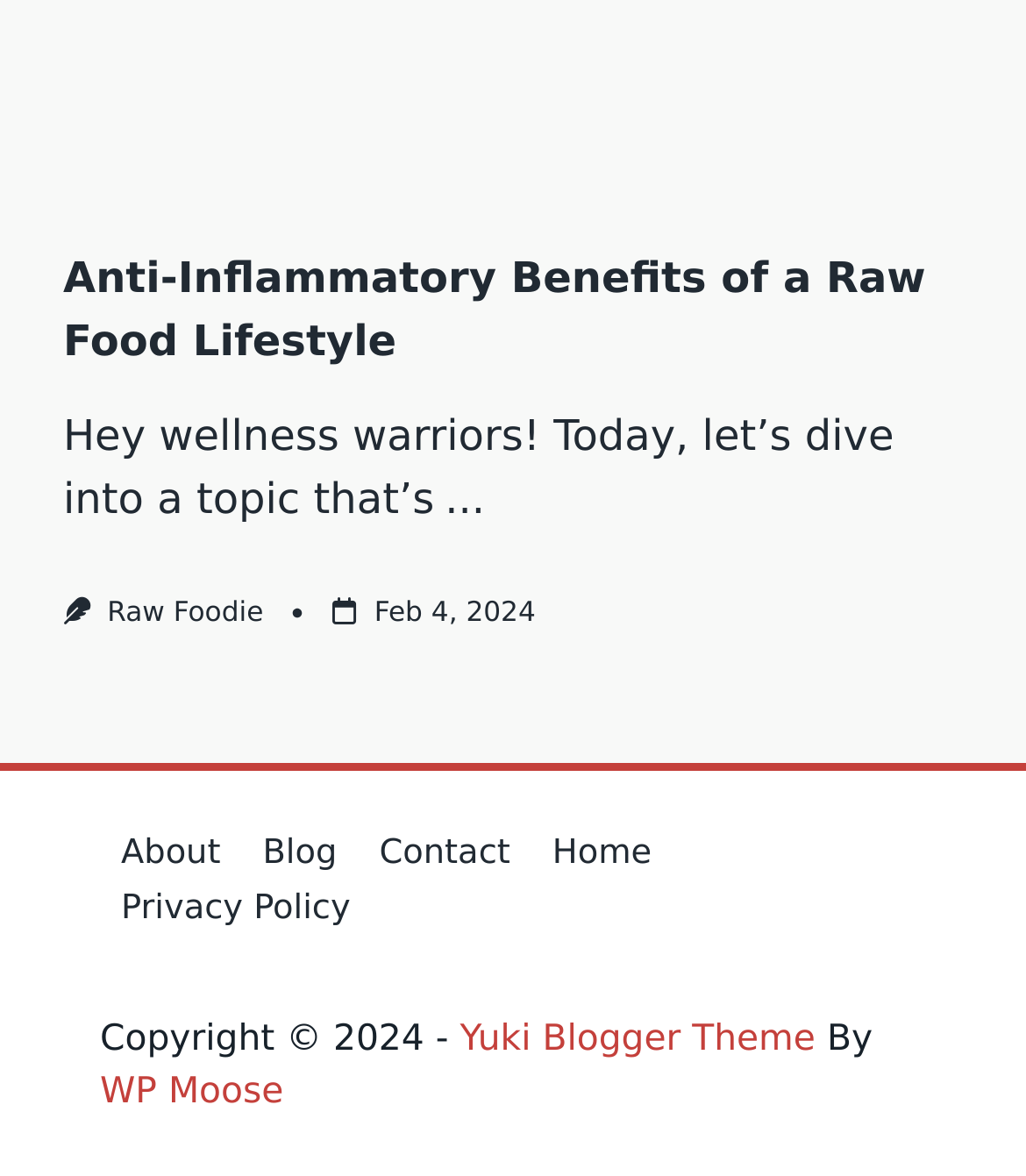Identify the bounding box coordinates of the element to click to follow this instruction: 'Click on the 'Anti-Inflammatory Benefits of a Raw Food Lifestyle' link'. Ensure the coordinates are four float values between 0 and 1, provided as [left, top, right, bottom].

[0.062, 0.214, 0.902, 0.31]